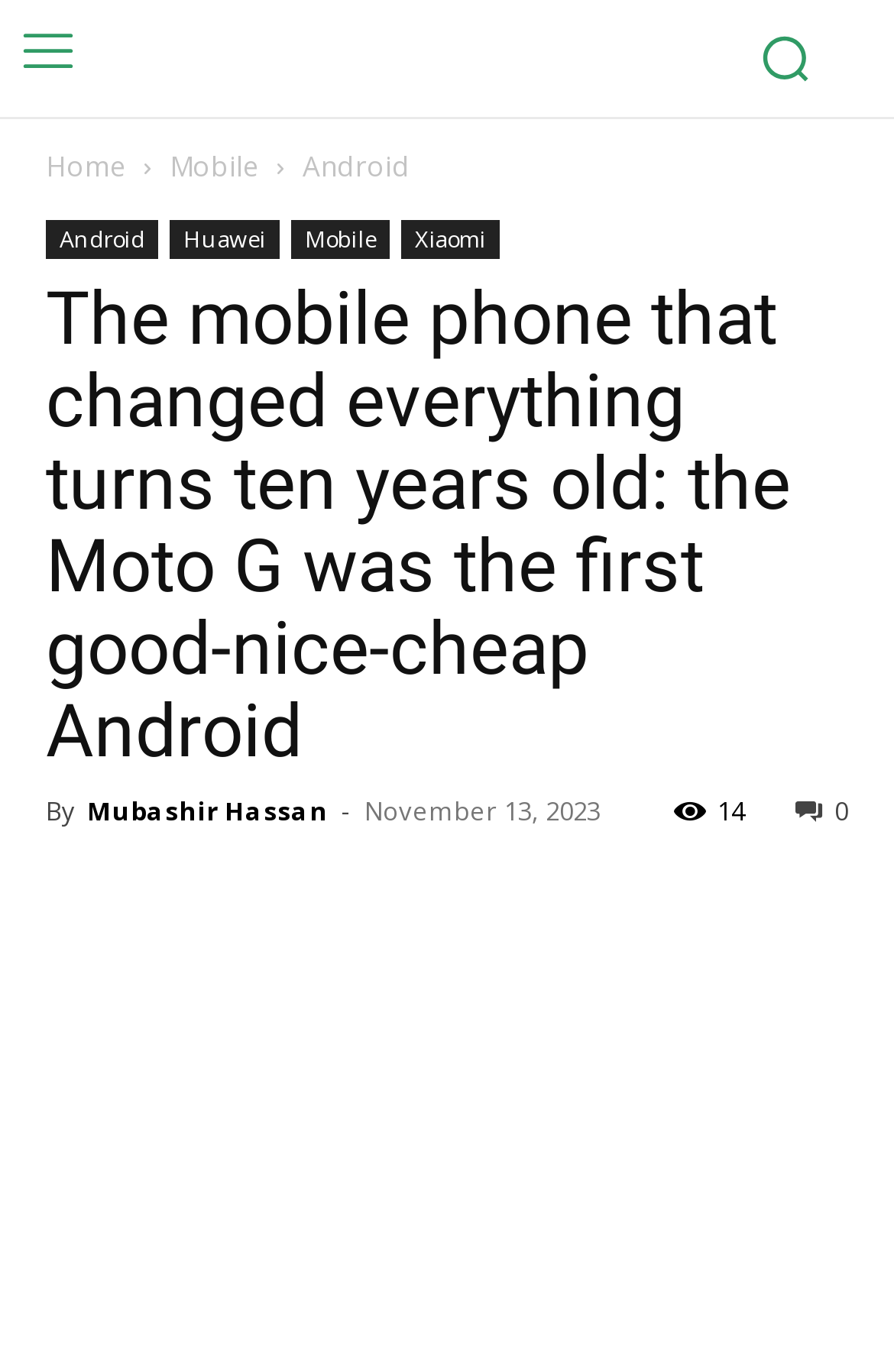Please locate the bounding box coordinates of the element's region that needs to be clicked to follow the instruction: "Click on VAT REGISTRATION". The bounding box coordinates should be provided as four float numbers between 0 and 1, i.e., [left, top, right, bottom].

None